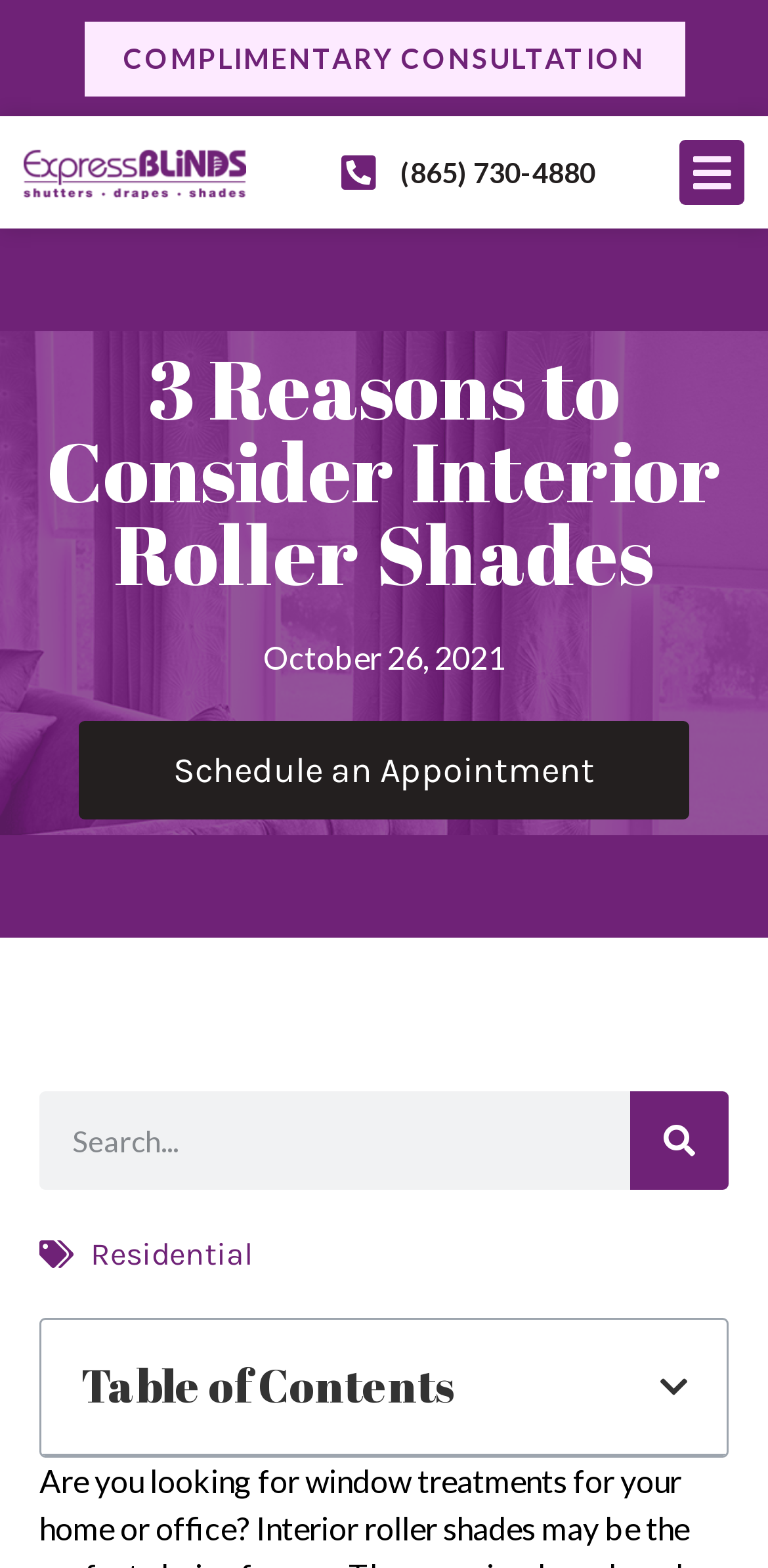Show the bounding box coordinates of the region that should be clicked to follow the instruction: "Click the Express Blinds Shutters Drapes Shades Logo."

[0.031, 0.093, 0.321, 0.127]